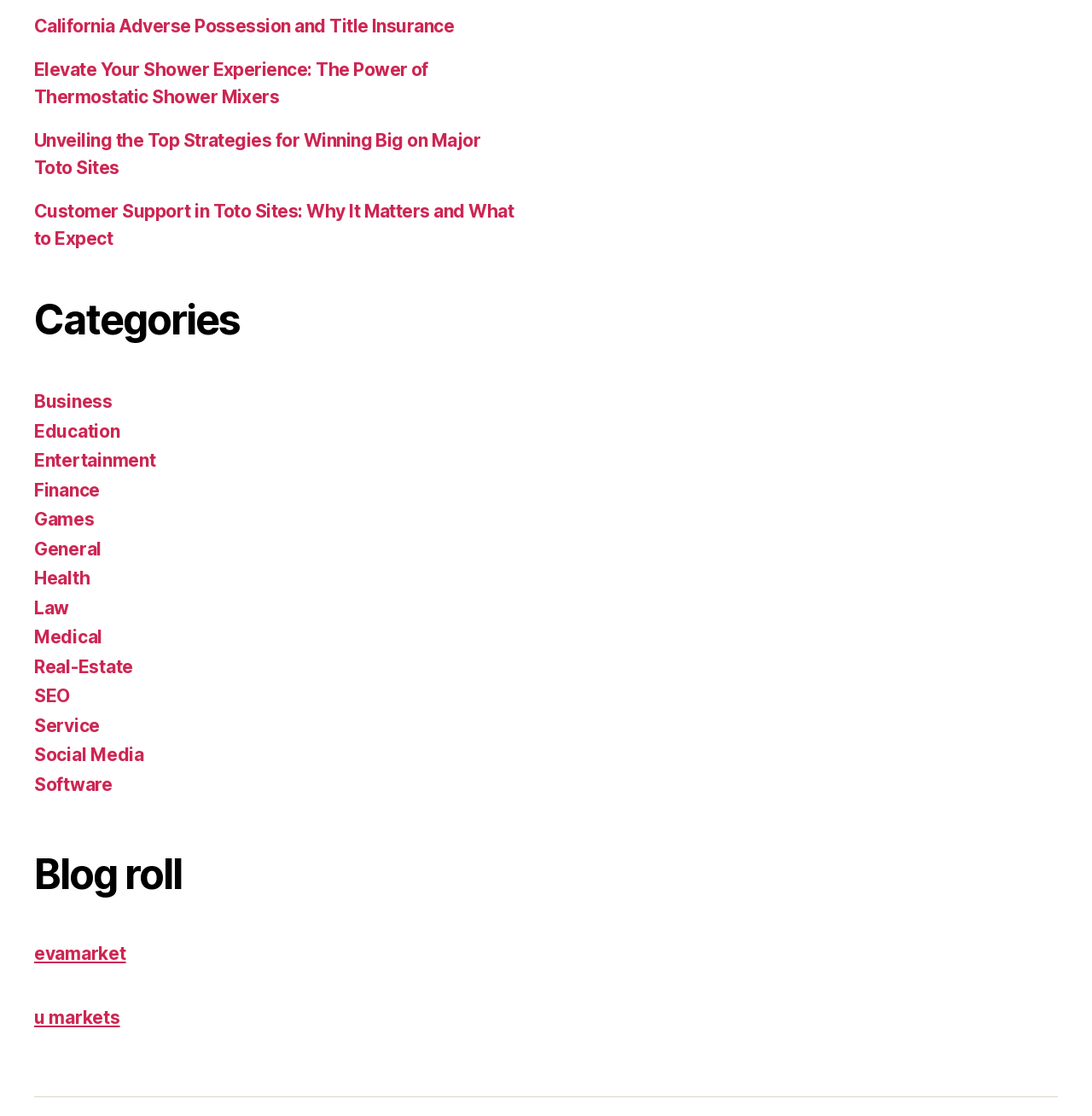What is the first category listed?
From the screenshot, supply a one-word or short-phrase answer.

Business